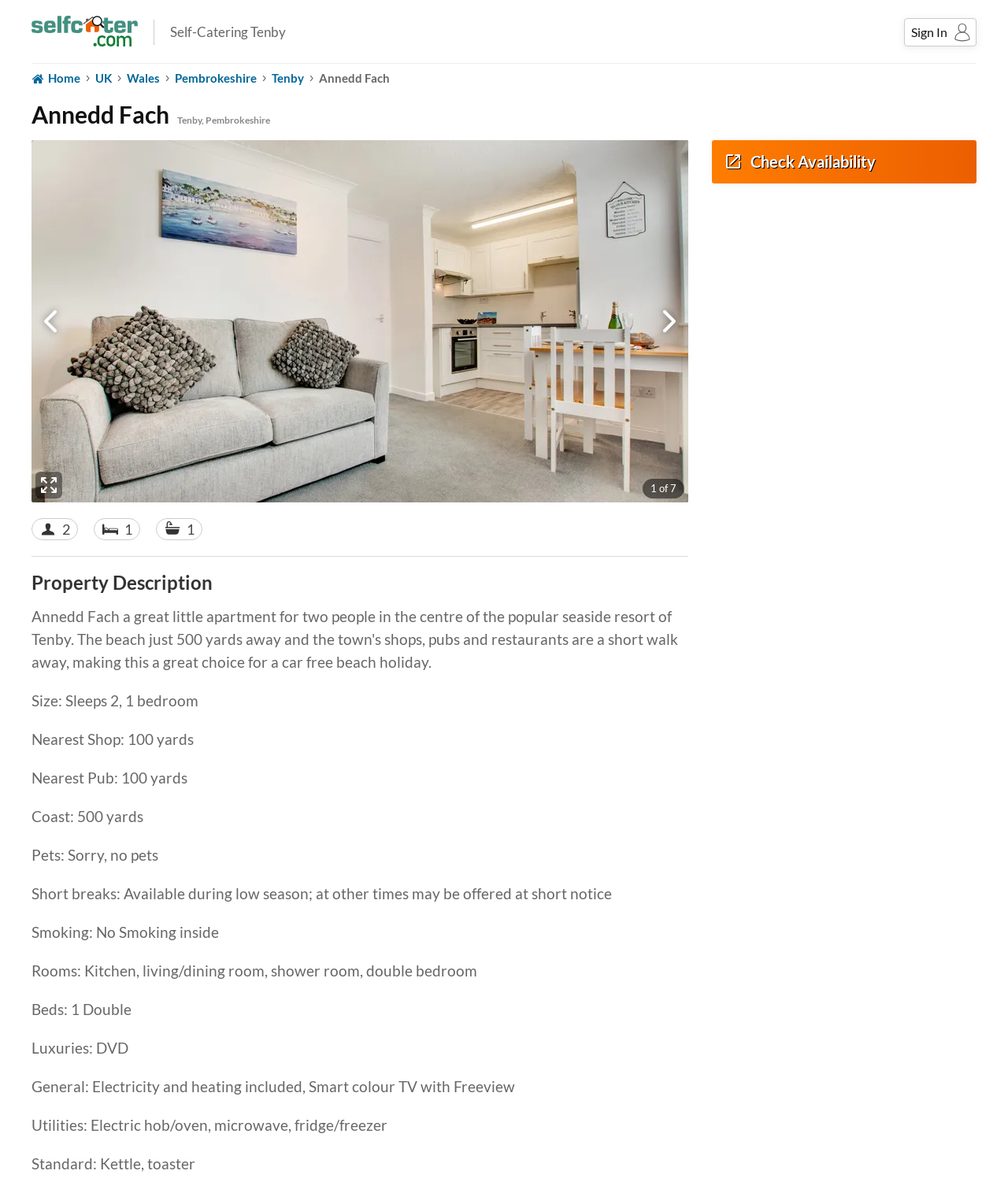Provide a short answer using a single word or phrase for the following question: 
What is the name of the holiday rental?

Annedd Fach